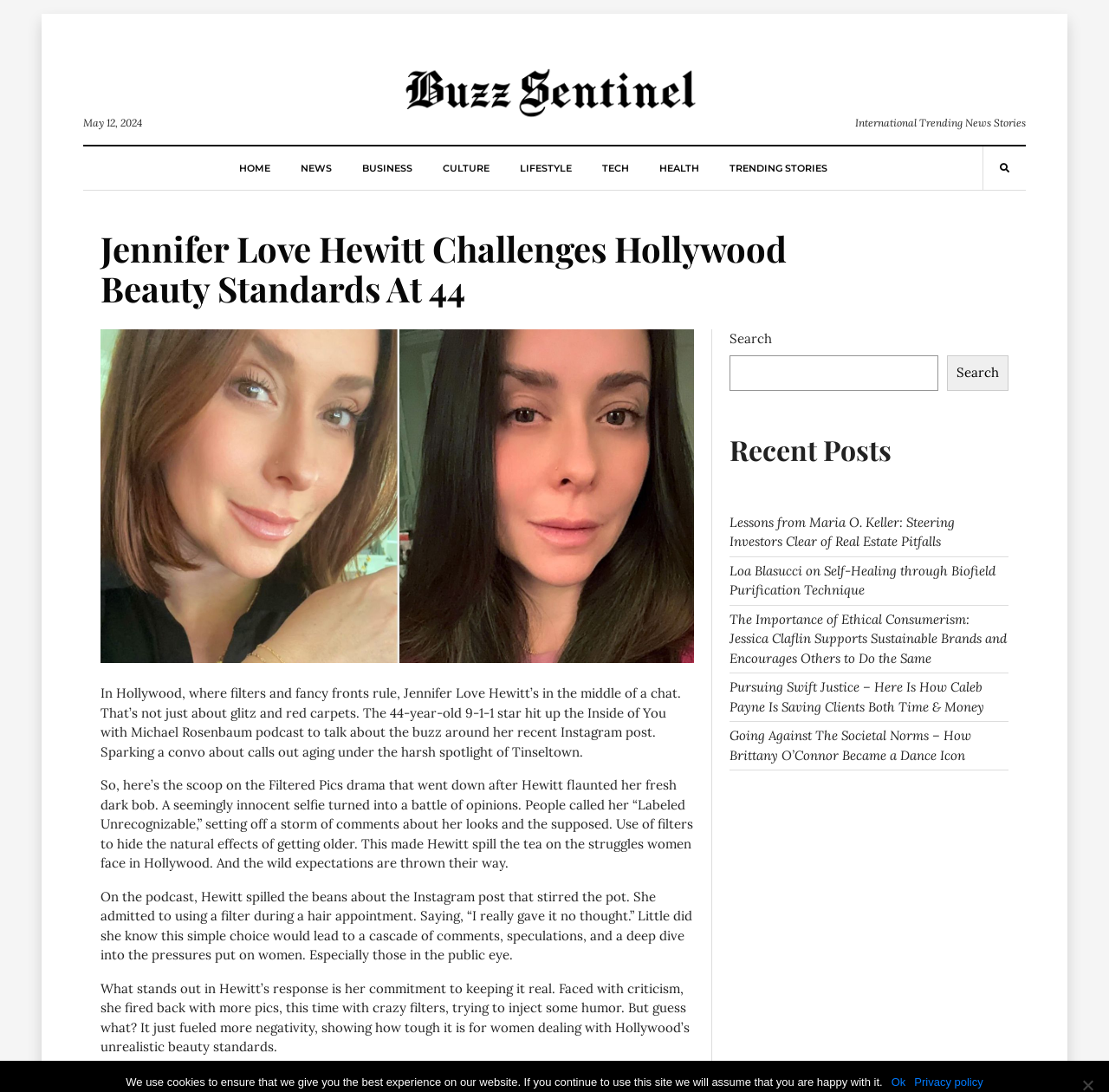Find the bounding box coordinates of the element to click in order to complete this instruction: "Read the previous post 'THE BENEFITS OF AN EXPERT CAR ACCIDENT ATTORNEY'". The bounding box coordinates must be four float numbers between 0 and 1, denoted as [left, top, right, bottom].

None